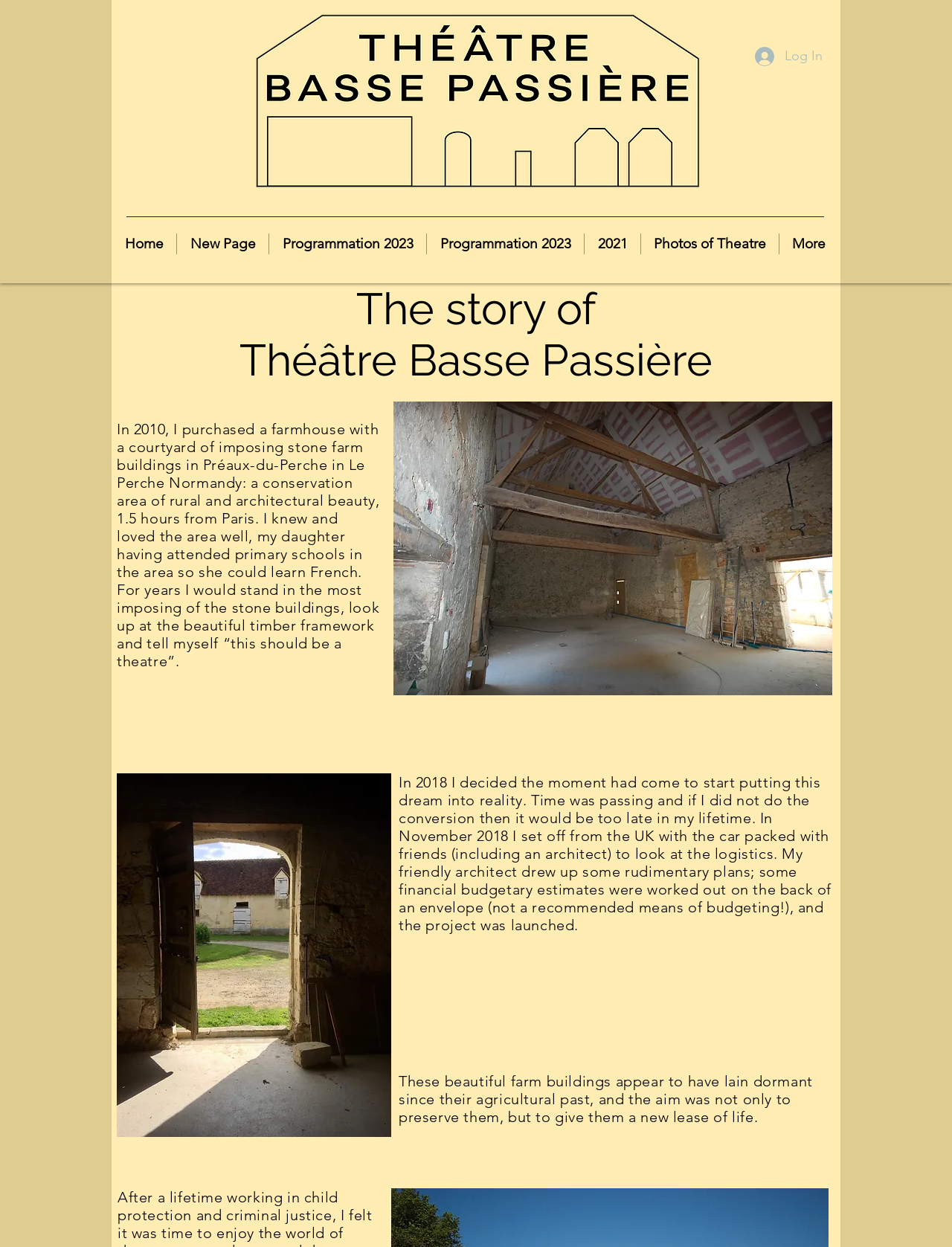Based on the provided description, "Photos of Theatre", find the bounding box of the corresponding UI element in the screenshot.

[0.673, 0.187, 0.818, 0.204]